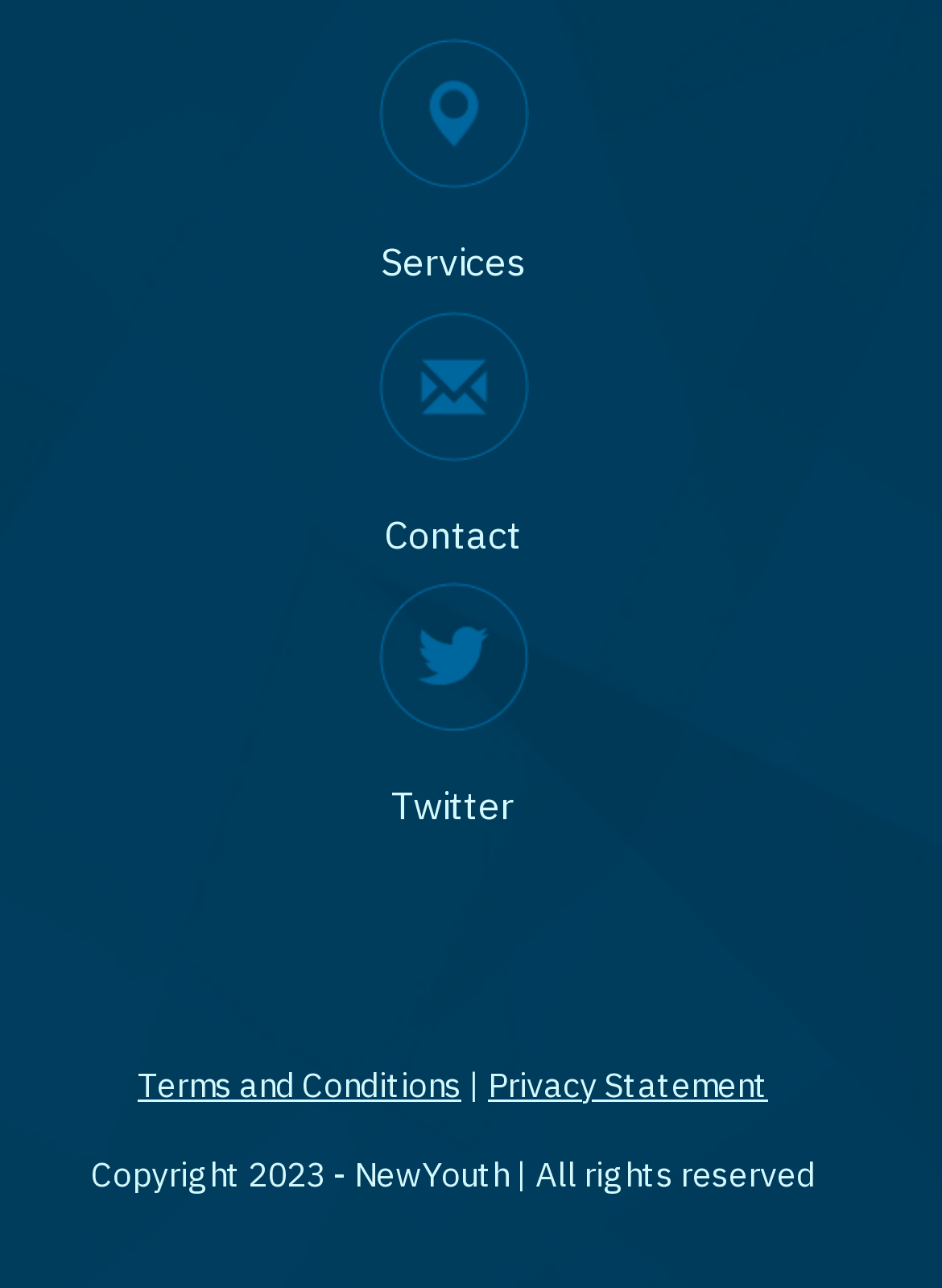Reply to the question with a single word or phrase:
How many links are there in the footer section?

3